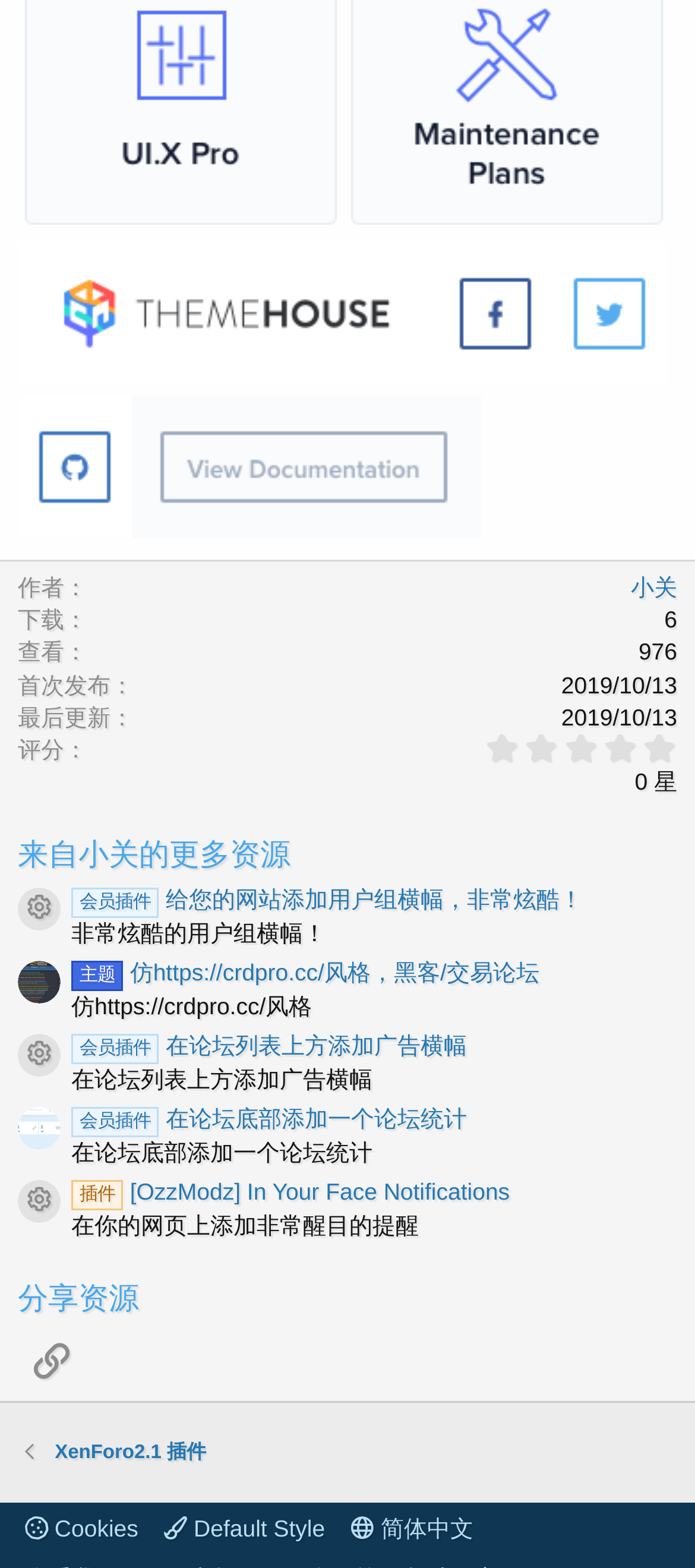Identify the bounding box coordinates of the clickable section necessary to follow the following instruction: "Explore the XenForo2.1 plugin". The coordinates should be presented as four float numbers from 0 to 1, i.e., [left, top, right, bottom].

[0.079, 0.917, 0.297, 0.936]